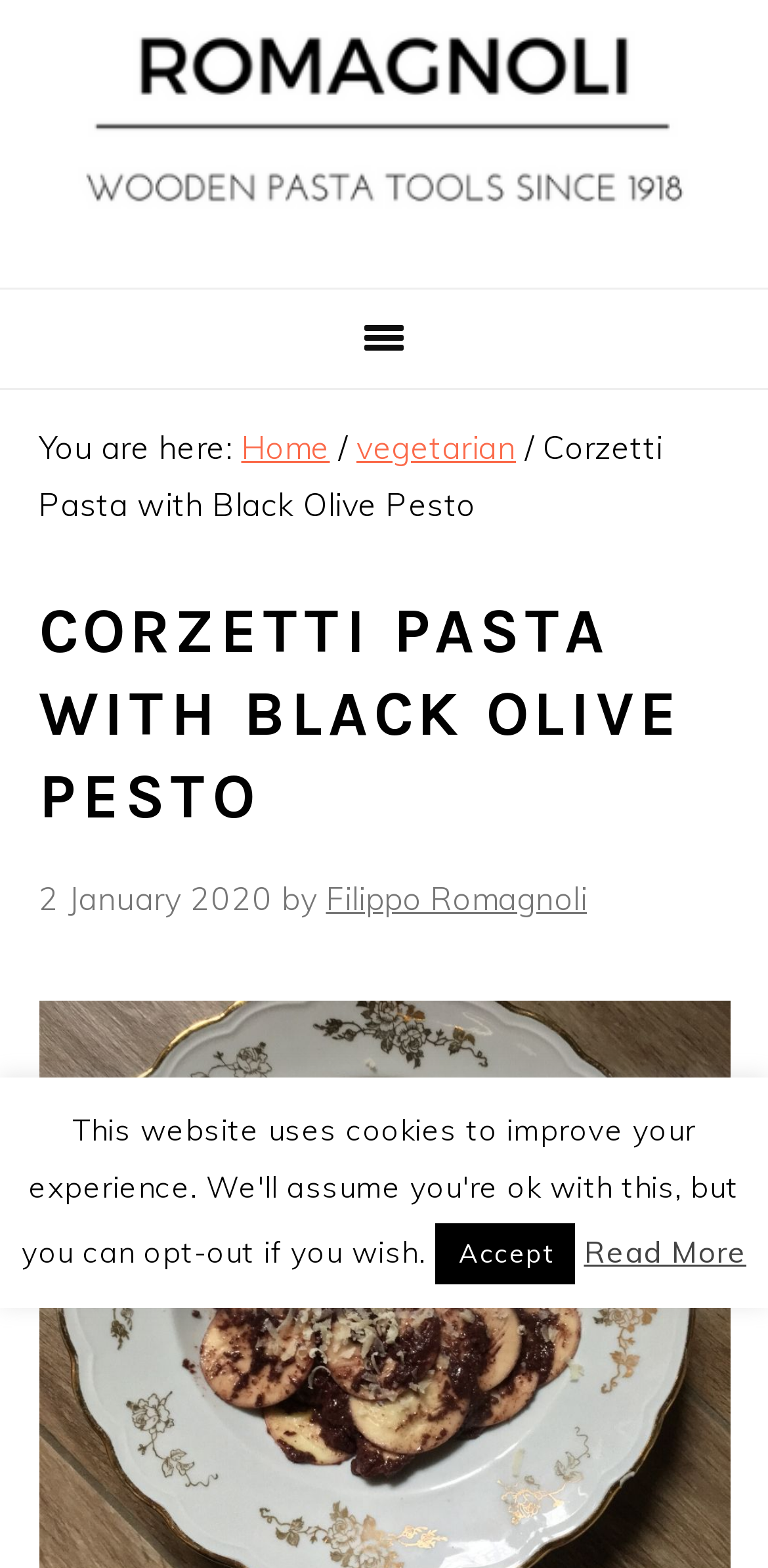Please find and report the primary heading text from the webpage.

CORZETTI PASTA WITH BLACK OLIVE PESTO